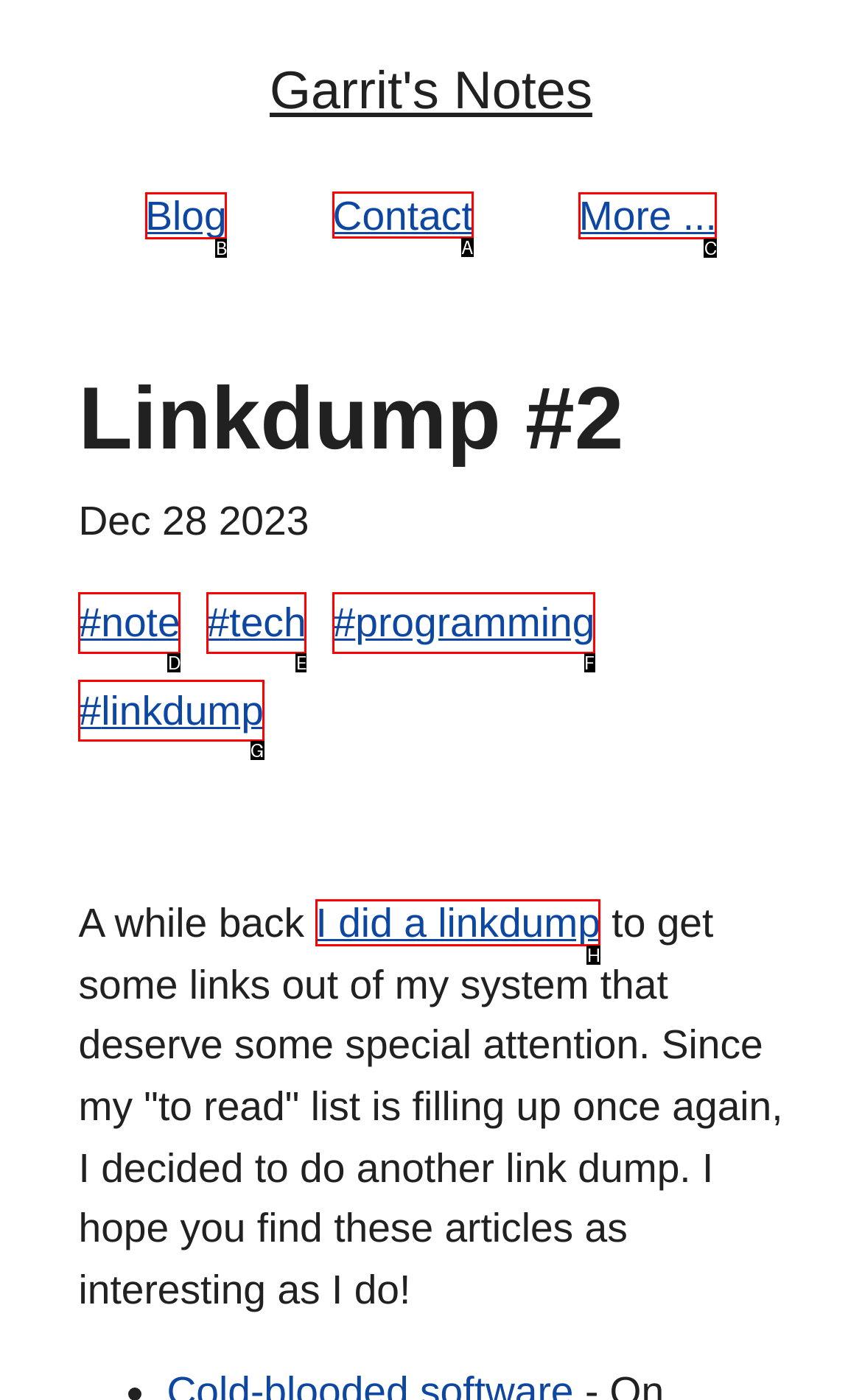Identify the HTML element that should be clicked to accomplish the task: contact Garrit
Provide the option's letter from the given choices.

A